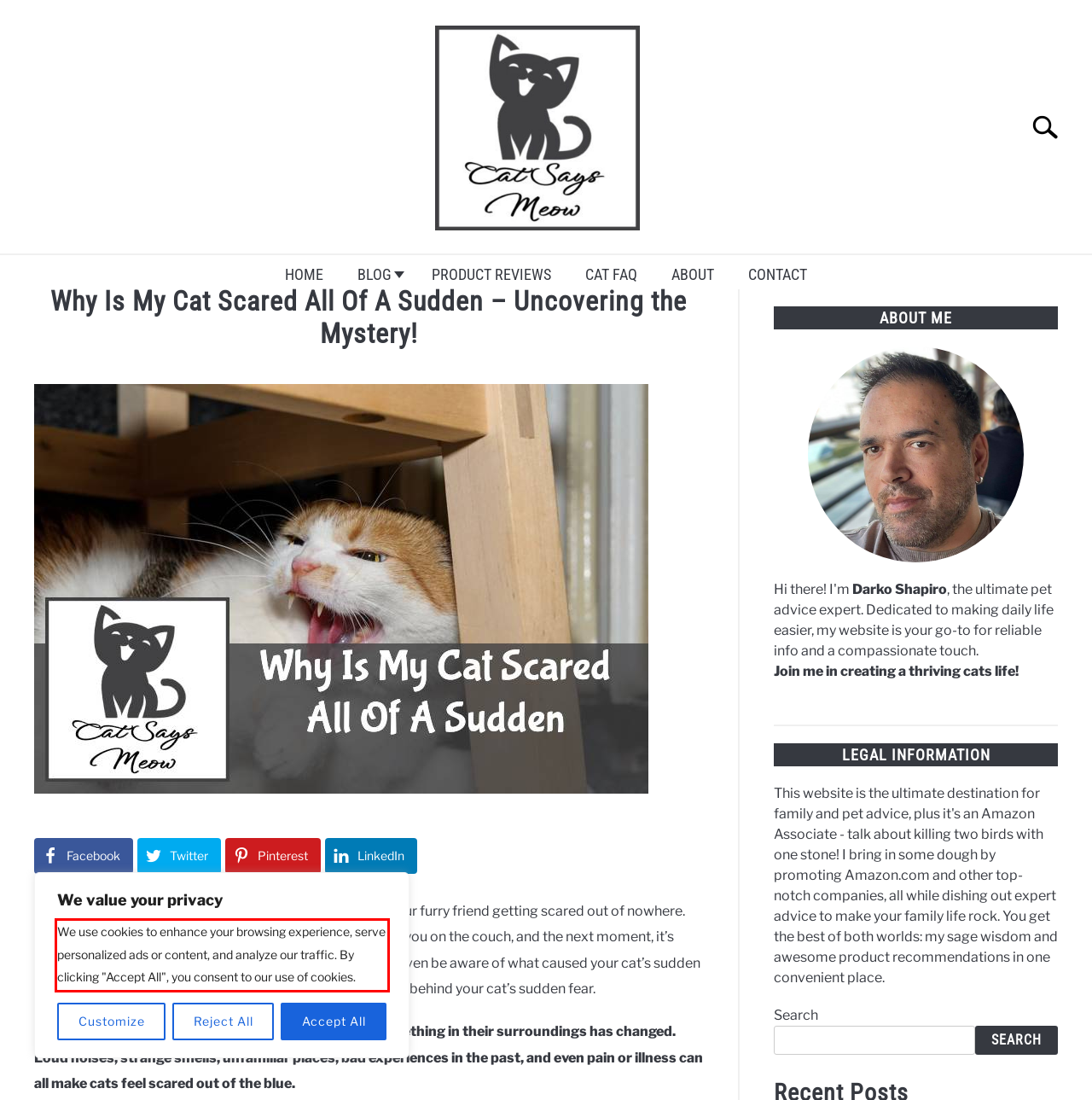Please examine the screenshot of the webpage and read the text present within the red rectangle bounding box.

We use cookies to enhance your browsing experience, serve personalized ads or content, and analyze our traffic. By clicking "Accept All", you consent to our use of cookies.